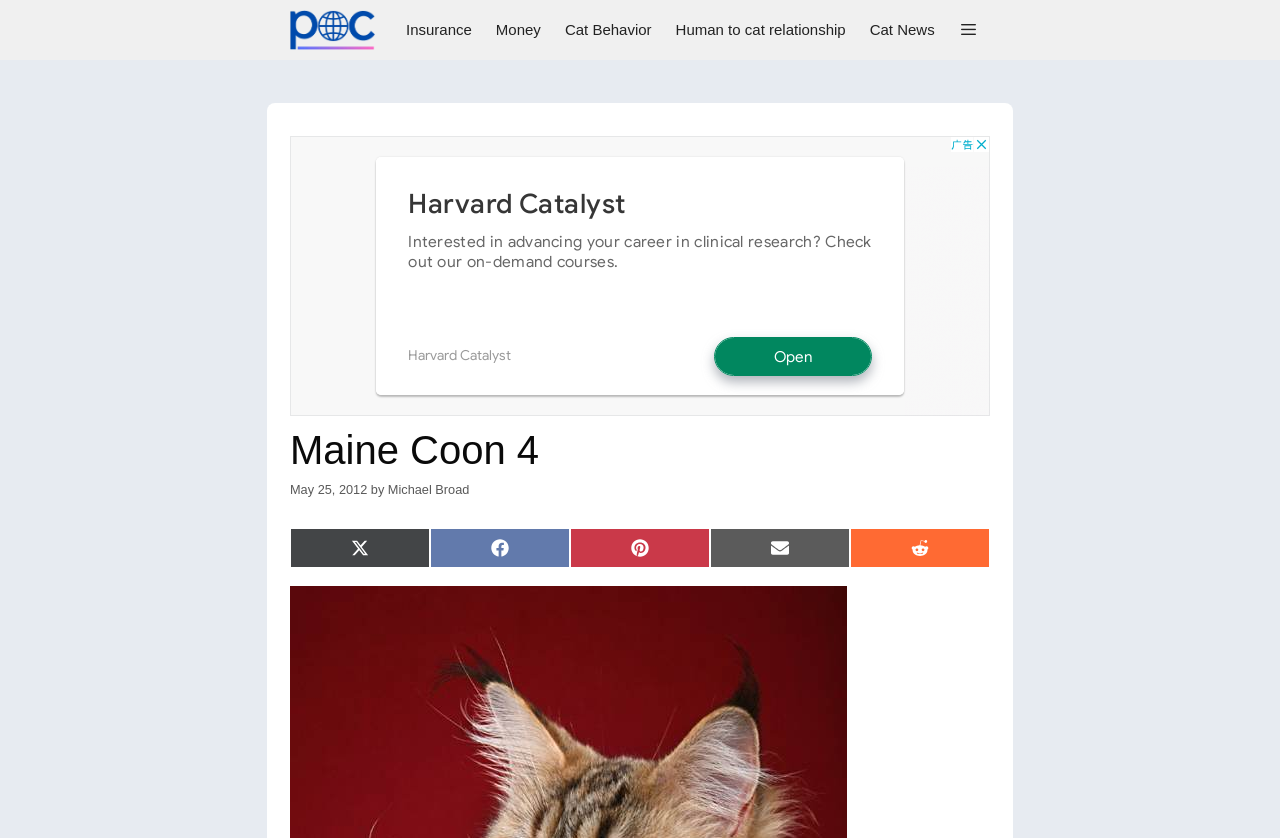Identify the bounding box of the UI element that matches this description: "Cat News".

[0.67, 0.0, 0.74, 0.072]